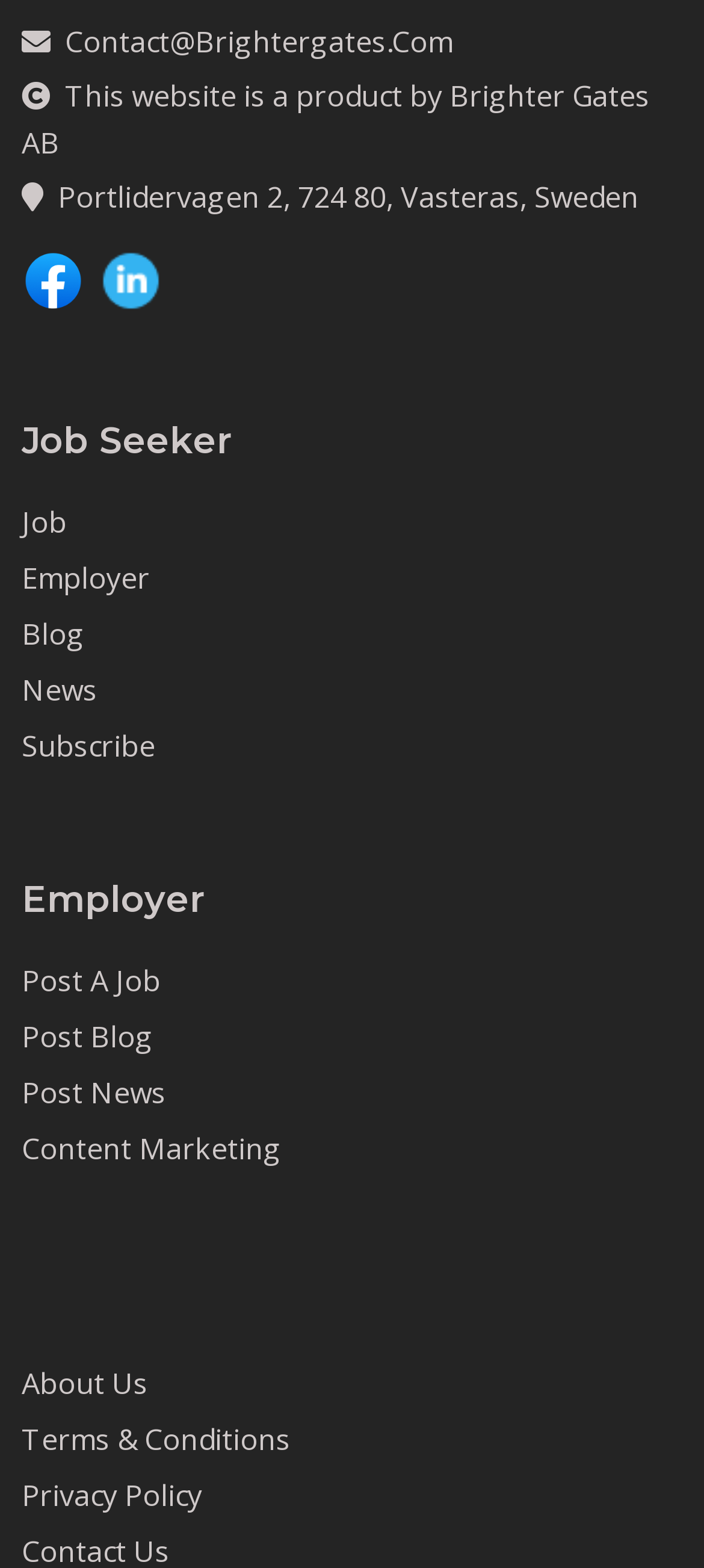Please determine the bounding box coordinates of the element's region to click for the following instruction: "Post a job".

[0.031, 0.612, 0.228, 0.638]